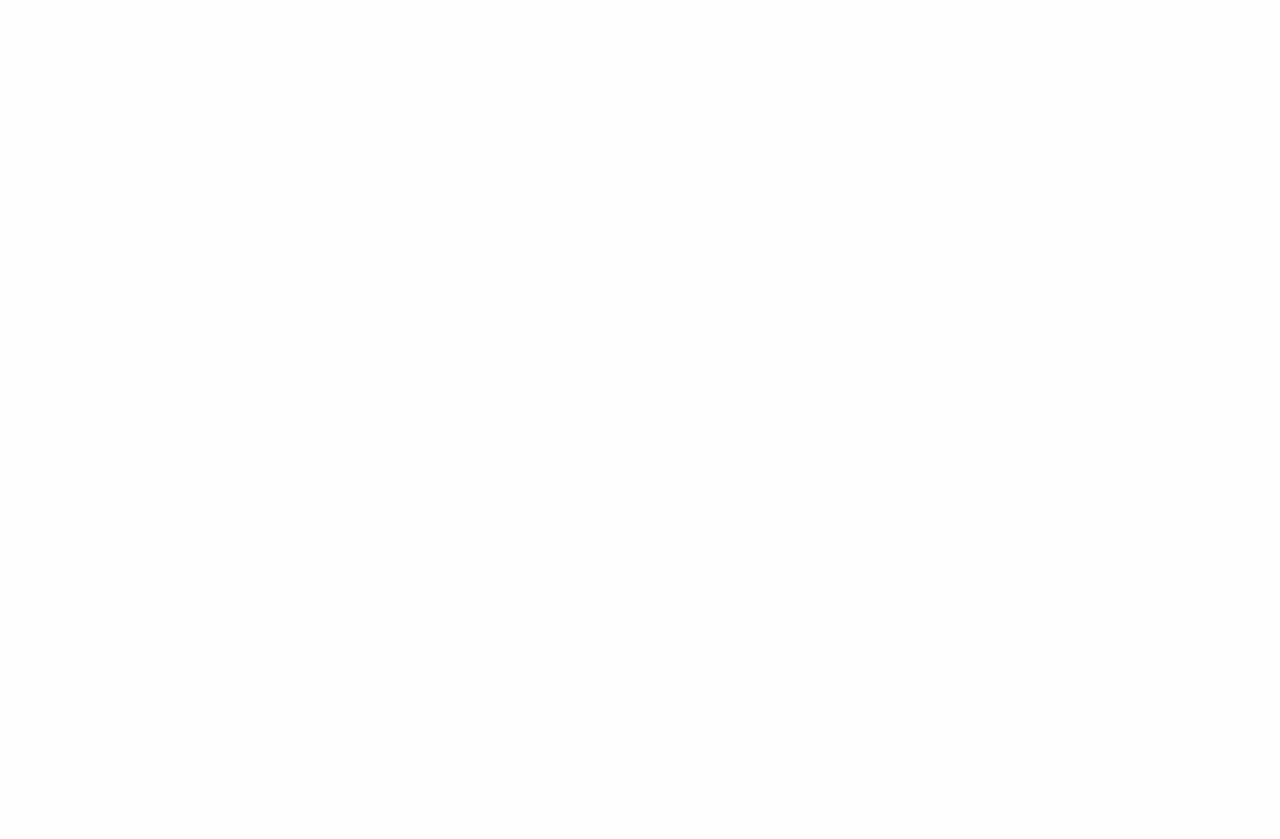Using the information in the image, give a comprehensive answer to the question: 
What is the name of the author of Chloe's Corner?

The text describes Walford as the author of Chloe's Corner, and it provides quotes from her about her writing process and her passion for cannabis.